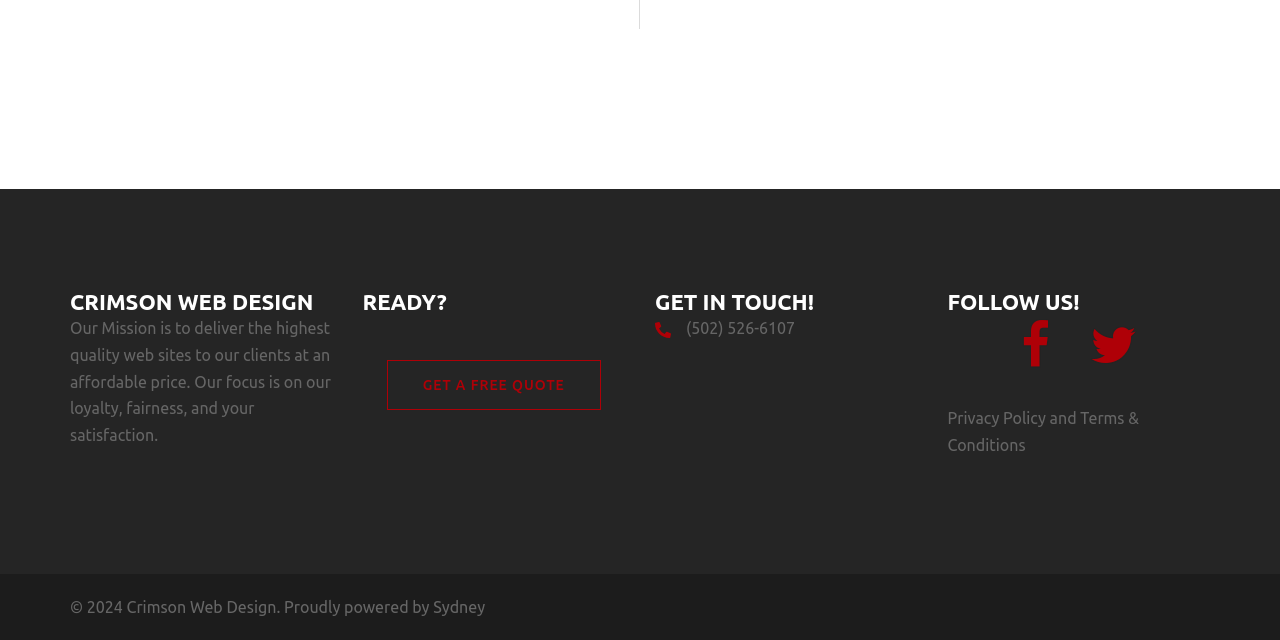What is the name of the platform that powers Crimson Web Design's website?
Using the image, elaborate on the answer with as much detail as possible.

The platform that powers Crimson Web Design's website is mentioned in the link with the text 'Sydney'. This suggests that the website is powered by a platform called Sydney.